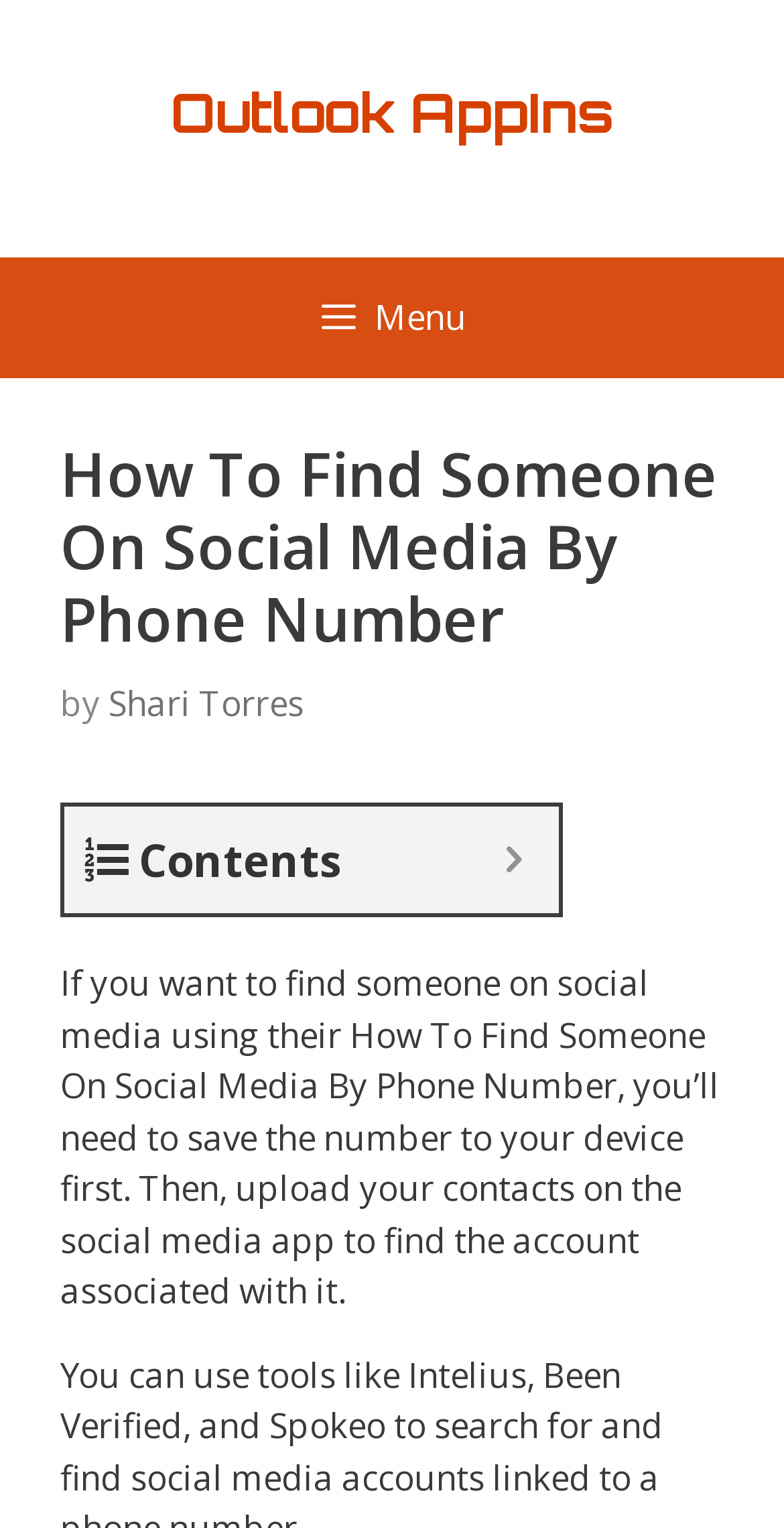Identify the bounding box for the UI element described as: "parent_node: Contents aria-label="Expand or collapse"". Ensure the coordinates are four float numbers between 0 and 1, formatted as [left, top, right, bottom].

[0.623, 0.542, 0.687, 0.585]